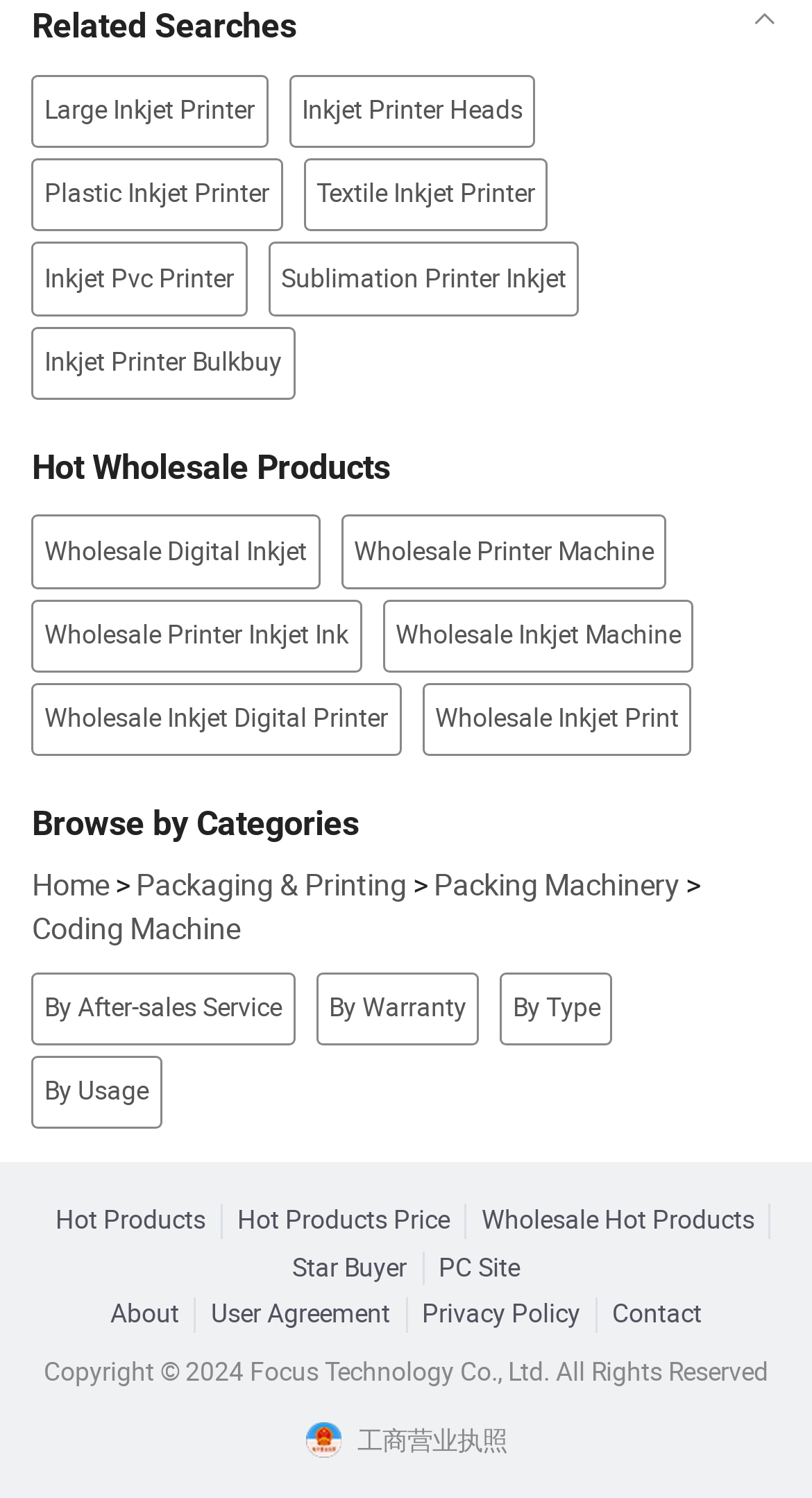Please identify the coordinates of the bounding box for the clickable region that will accomplish this instruction: "Click on 'Large Inkjet Printer'".

[0.039, 0.05, 0.33, 0.099]